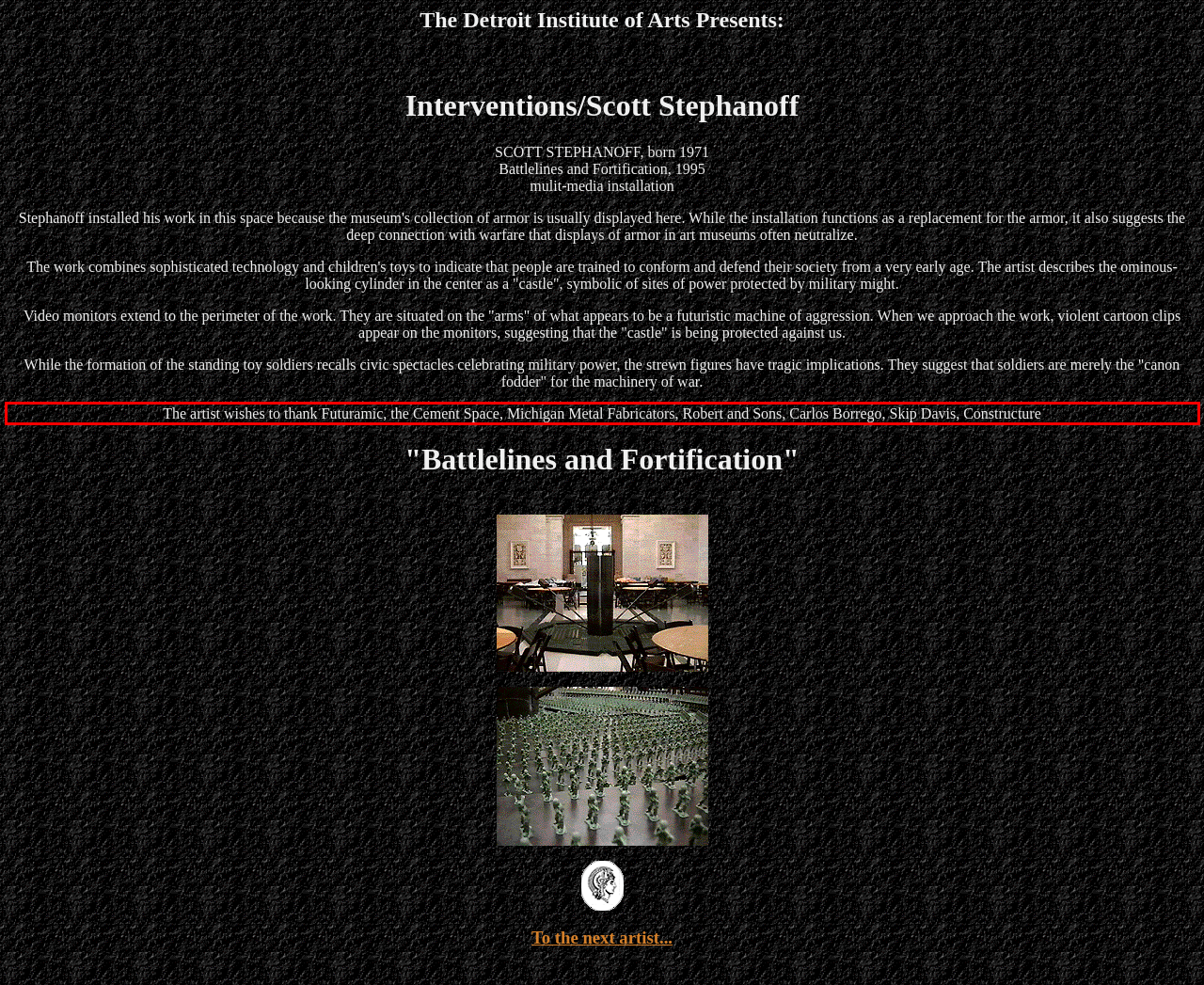Look at the provided screenshot of the webpage and perform OCR on the text within the red bounding box.

The artist wishes to thank Futuramic, the Cement Space, Michigan Metal Fabricators, Robert and Sons, Carlos Borrego, Skip Davis, Constructure